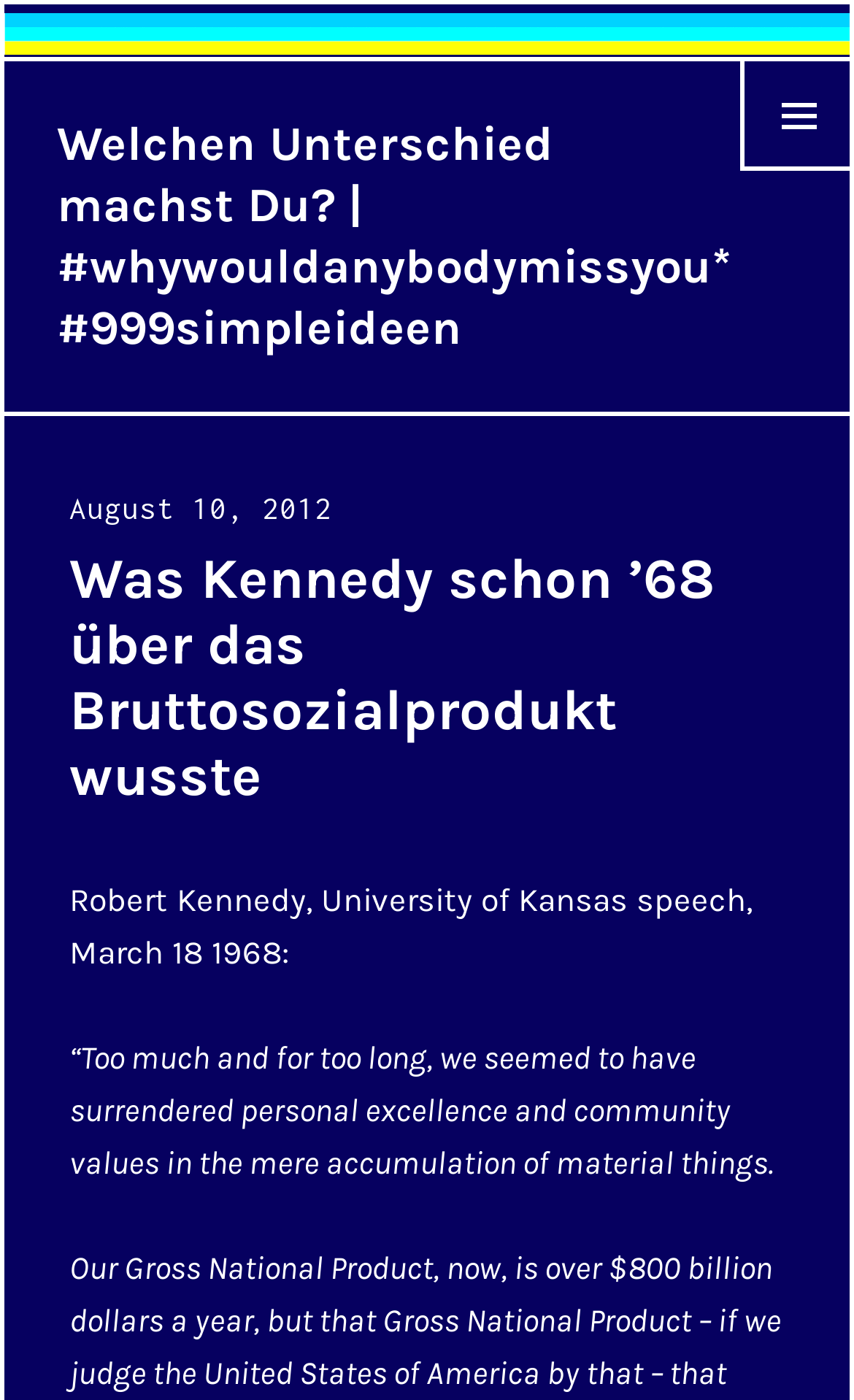Describe the entire webpage, focusing on both content and design.

The webpage appears to be a blog post or article discussing a quote from Robert Kennedy's University of Kansas speech in 1968. At the top of the page, there is a link with the title "Welchen Unterschied machst Du? | #whywouldanybodymissyou* #999simpleideen" accompanied by an image. Below this, there is a button labeled "WIDGETS" located near the top-right corner of the page.

The main content of the page is divided into sections. The first section has a header with the title "Was Kennedy schon ’68 über das Bruttosozialprodukt wusste" and a subheading "Posted on August 10, 2012". Below this, there is a quote from Robert Kennedy's speech, which is displayed in a larger font size. The quote is preceded by a brief introduction, "Robert Kennedy, University of Kansas speech, March 18 1968:". The quote itself is a passage discussing the importance of personal excellence and community values over material wealth.

Overall, the page has a simple layout with a focus on presenting the quote and its context. There are two links with the same title, one at the top and one in the middle of the page, which may lead to the same destination.